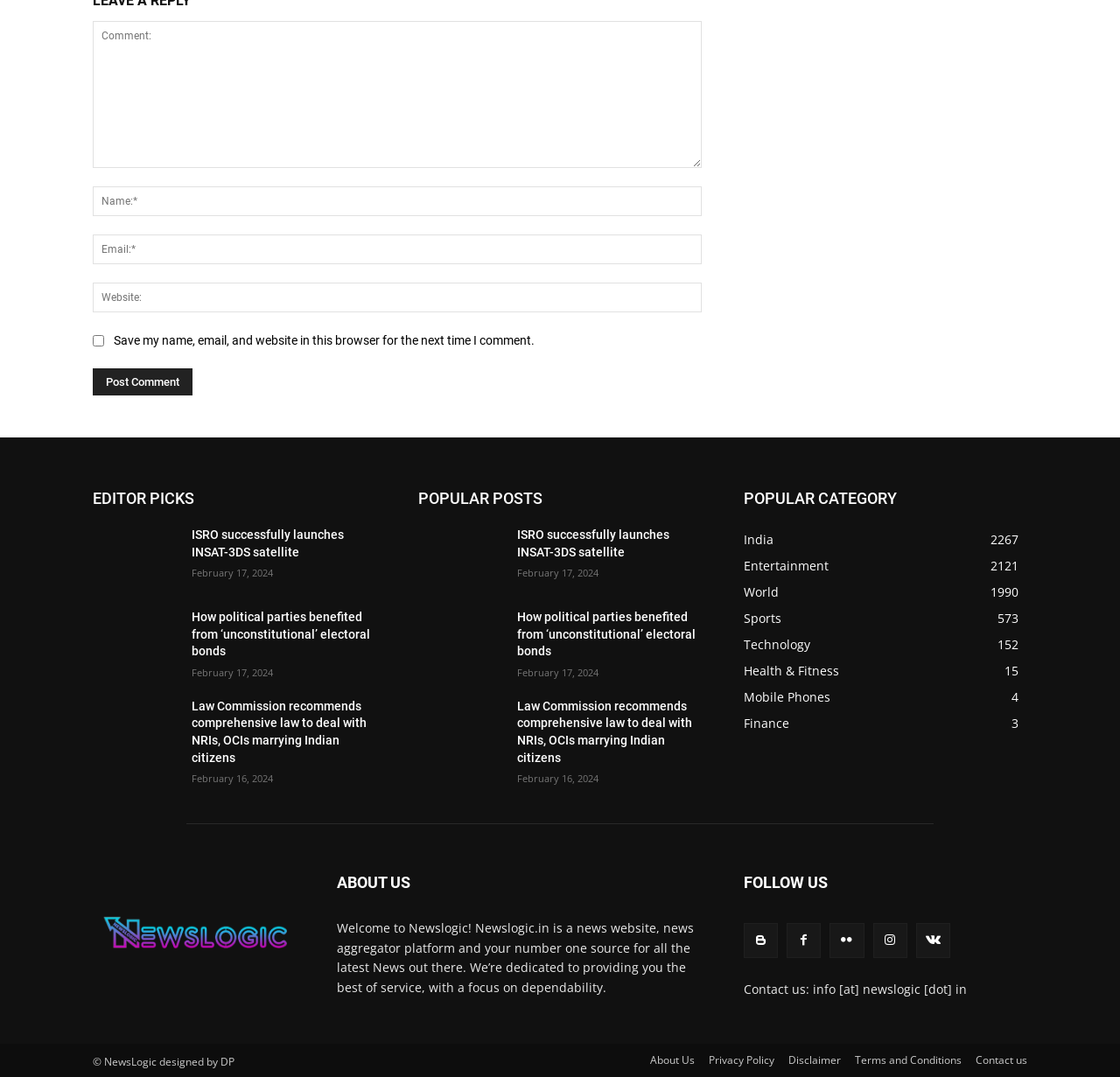Using the format (top-left x, top-left y, bottom-right x, bottom-right y), provide the bounding box coordinates for the described UI element. All values should be floating point numbers between 0 and 1: Terms and Conditions

[0.763, 0.975, 0.859, 0.992]